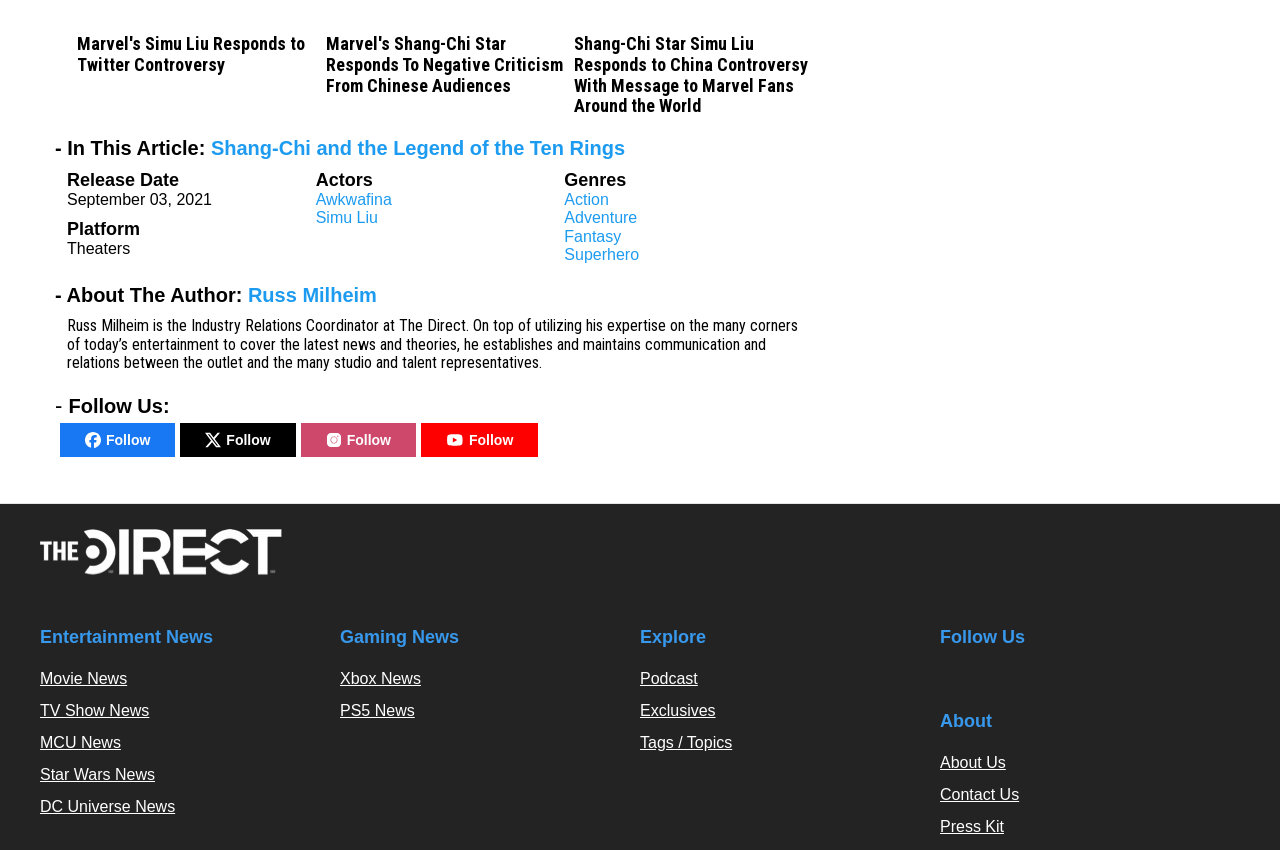Analyze the image and answer the question with as much detail as possible: 
Who is the author of the article?

I found the author's name by looking at the link element with the text 'Russ Milheim' which is located at the bottom of the webpage, under the 'About The Author' section.